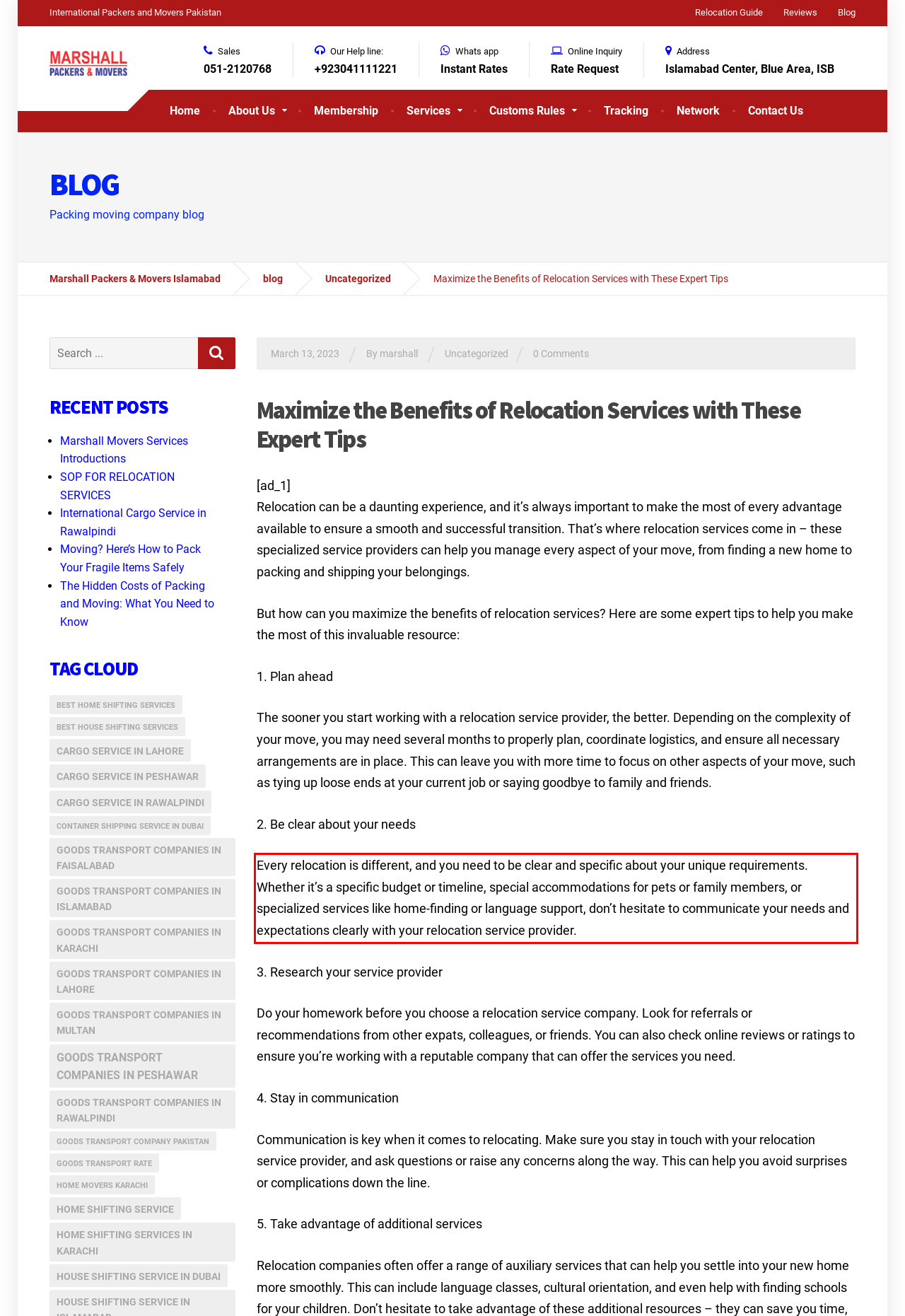Using the webpage screenshot, recognize and capture the text within the red bounding box.

Every relocation is different, and you need to be clear and specific about your unique requirements. Whether it’s a specific budget or timeline, special accommodations for pets or family members, or specialized services like home-finding or language support, don’t hesitate to communicate your needs and expectations clearly with your relocation service provider.